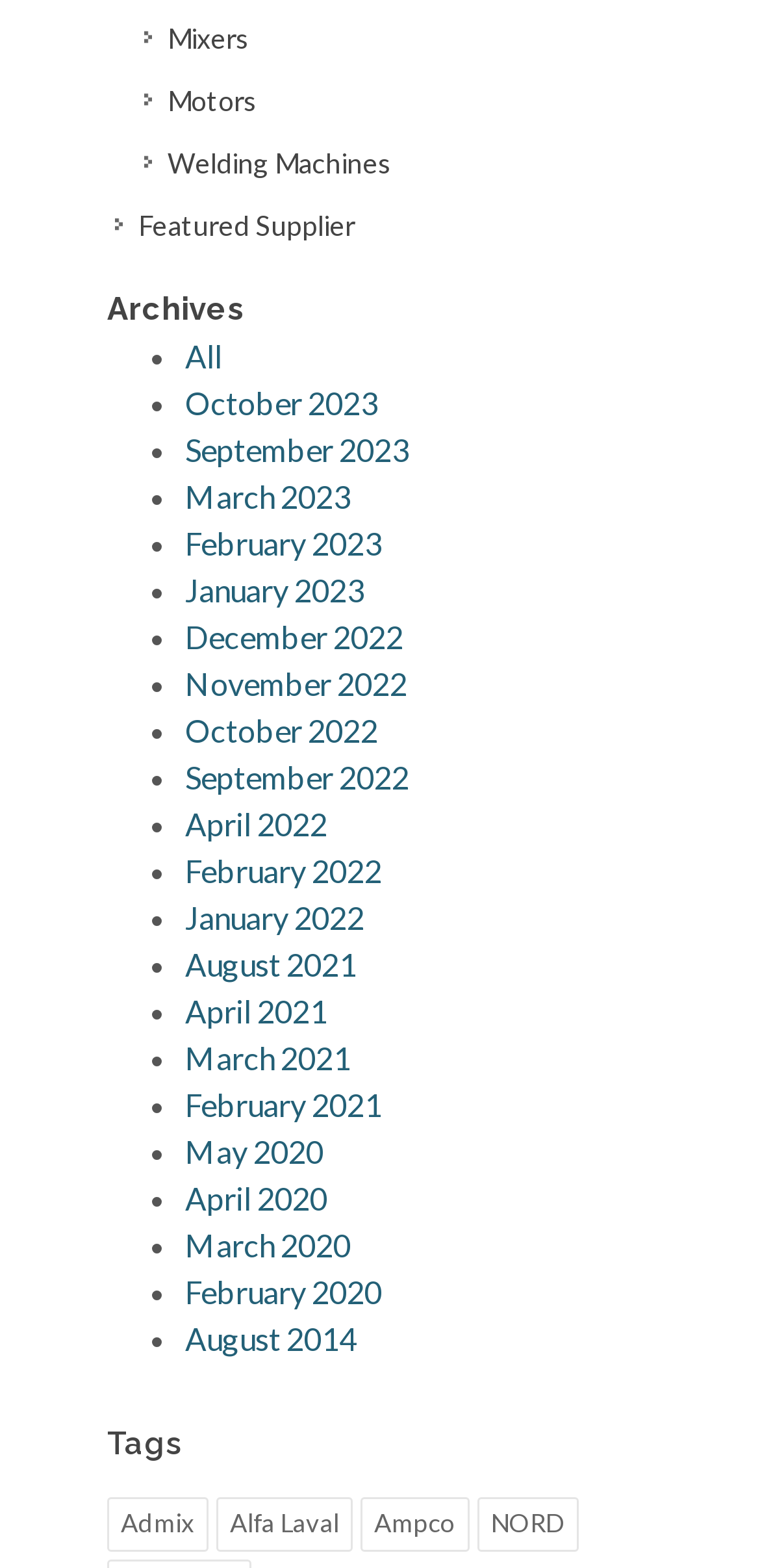Please locate the bounding box coordinates of the element's region that needs to be clicked to follow the instruction: "Select Motors". The bounding box coordinates should be provided as four float numbers between 0 and 1, i.e., [left, top, right, bottom].

[0.19, 0.051, 0.346, 0.077]